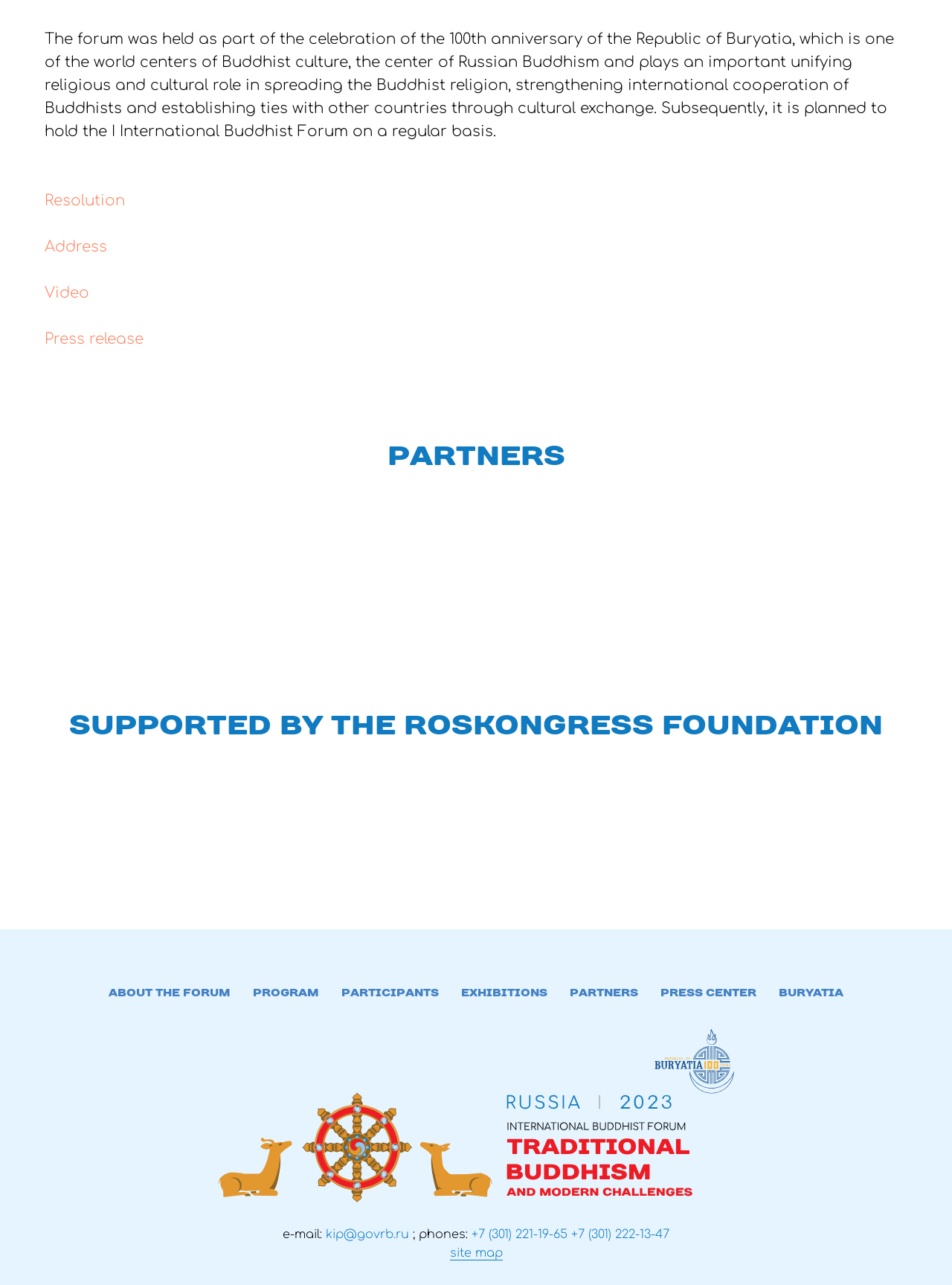Indicate the bounding box coordinates of the element that needs to be clicked to satisfy the following instruction: "Contact via email". The coordinates should be four float numbers between 0 and 1, i.e., [left, top, right, bottom].

[0.342, 0.956, 0.43, 0.966]